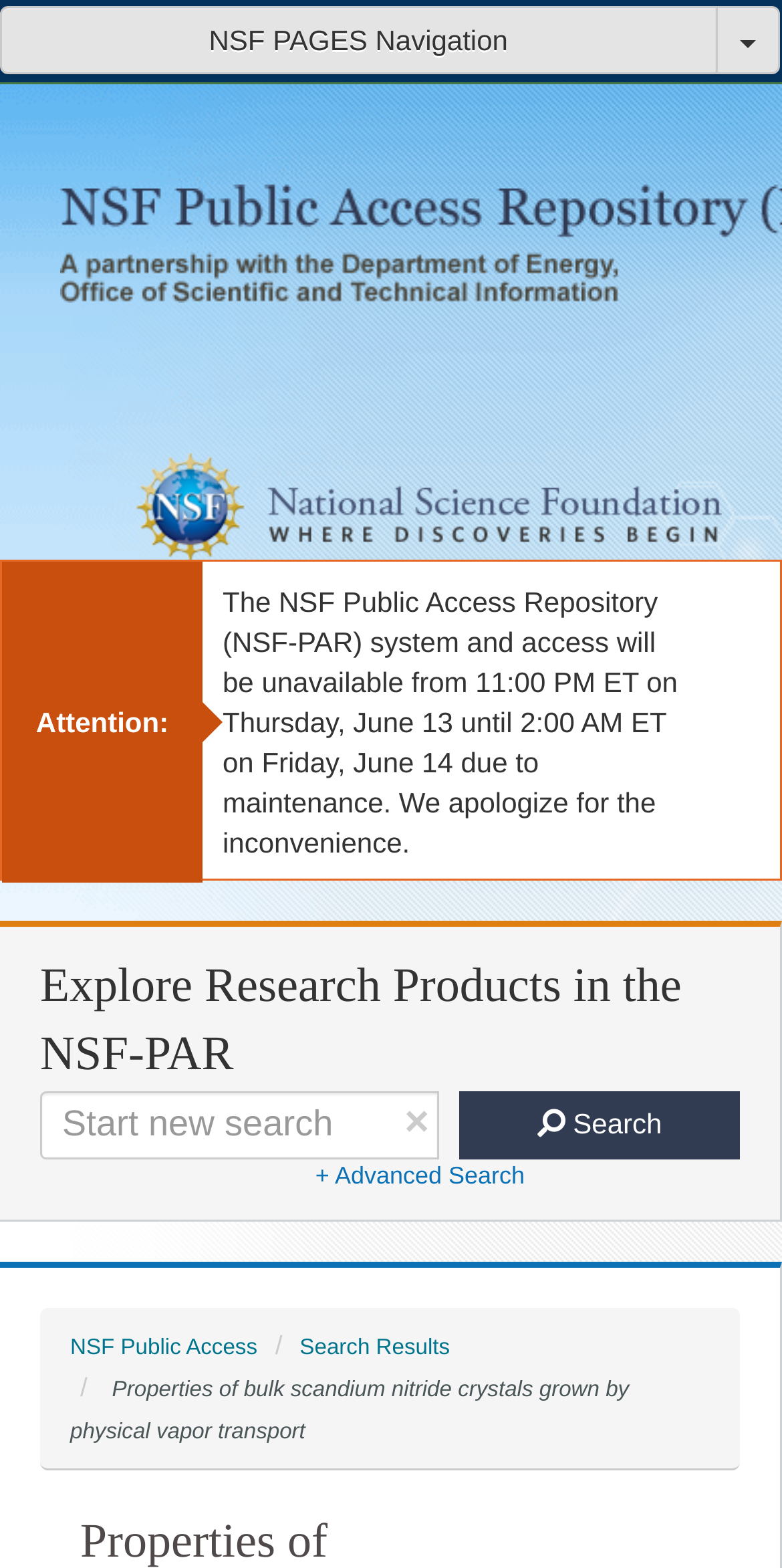Determine the bounding box coordinates of the region that needs to be clicked to achieve the task: "Click NSF PAGES Navigation".

[0.0, 0.004, 0.917, 0.048]